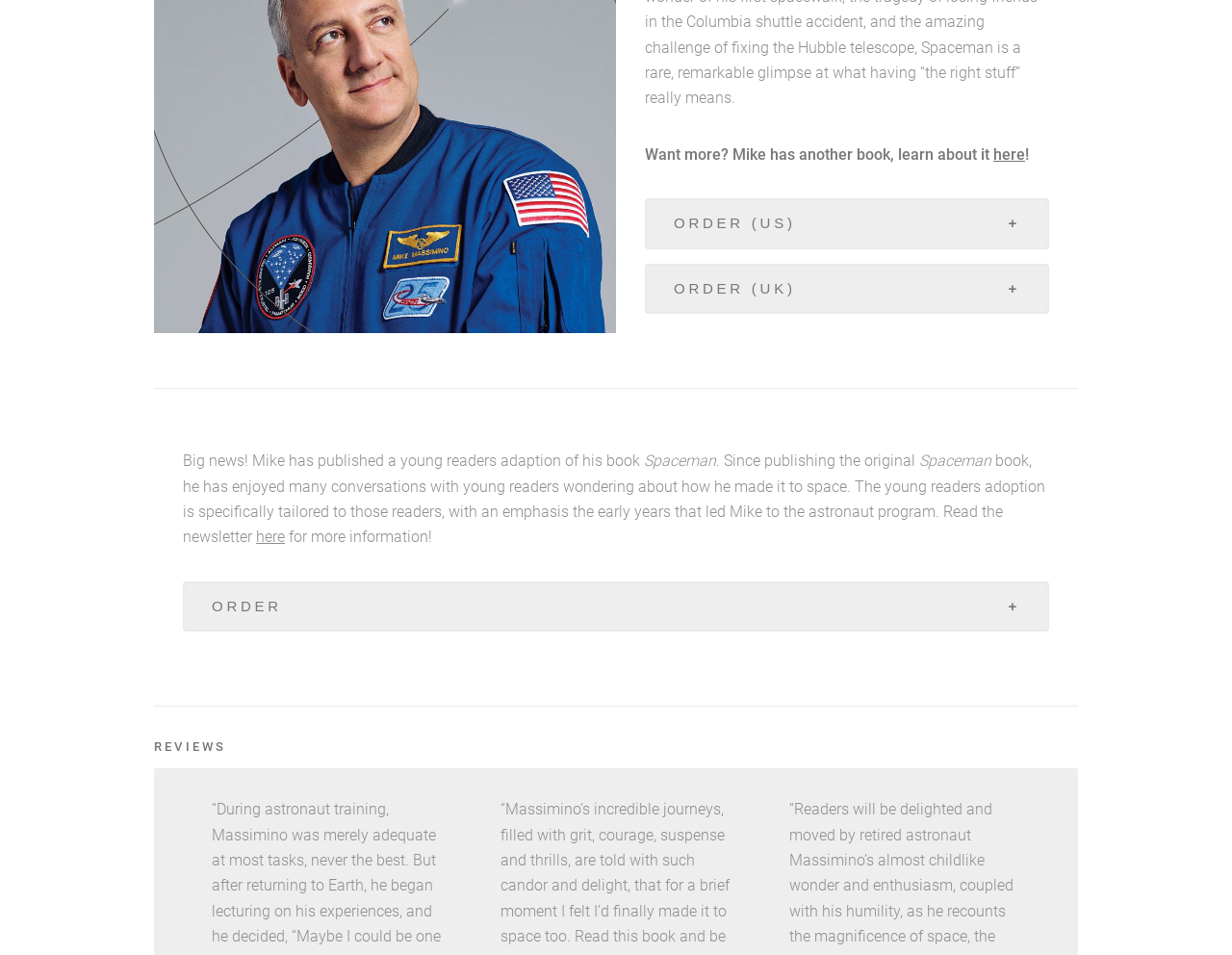Given the element description @Amazon UK, identify the bounding box coordinates for the UI element on the webpage screenshot. The format should be (top-left x, top-left y, bottom-right x, bottom-right y), with values between 0 and 1.

[0.538, 0.347, 0.615, 0.366]